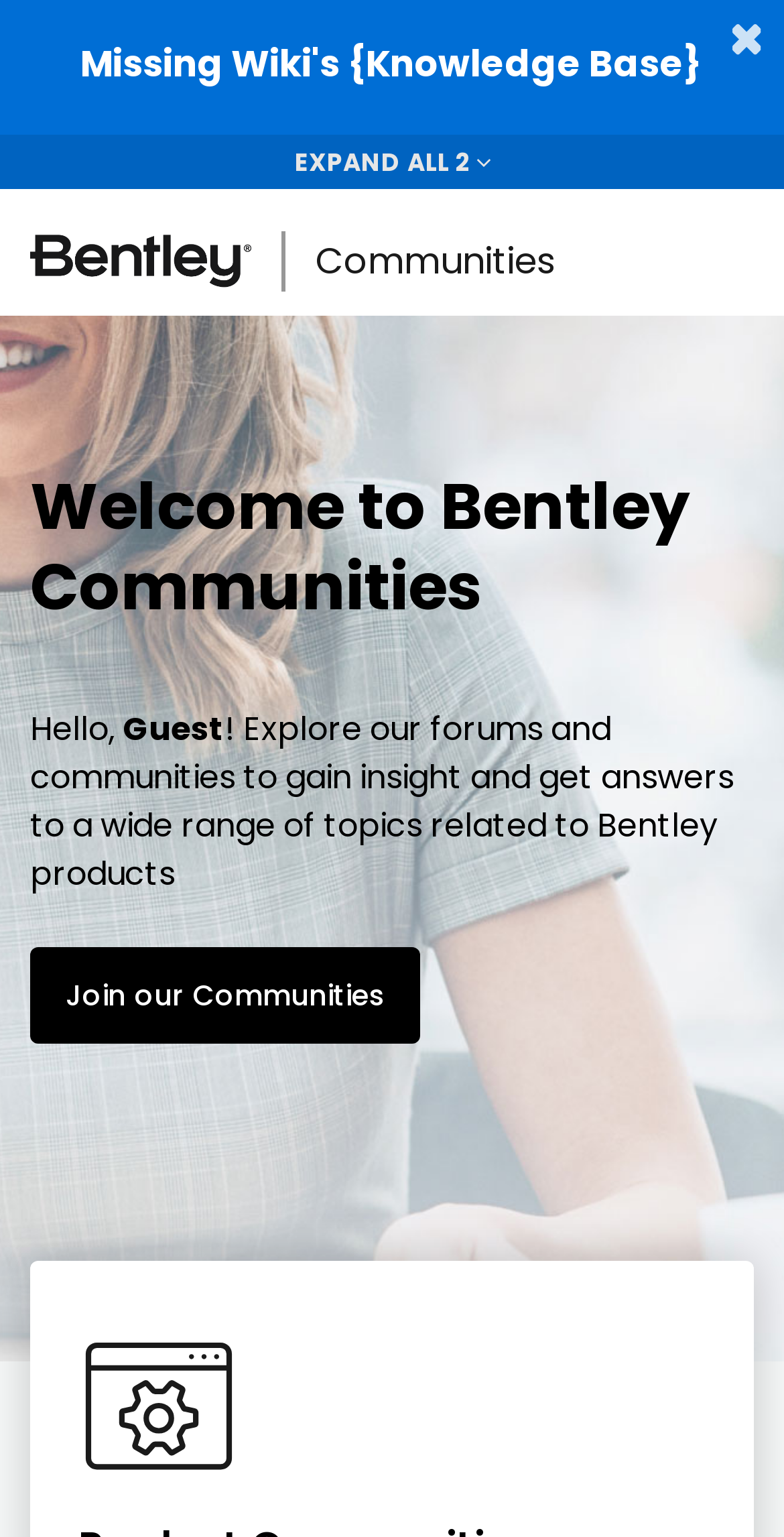Identify the bounding box coordinates for the UI element described as: "Join our Communities". The coordinates should be provided as four floats between 0 and 1: [left, top, right, bottom].

[0.038, 0.616, 0.536, 0.679]